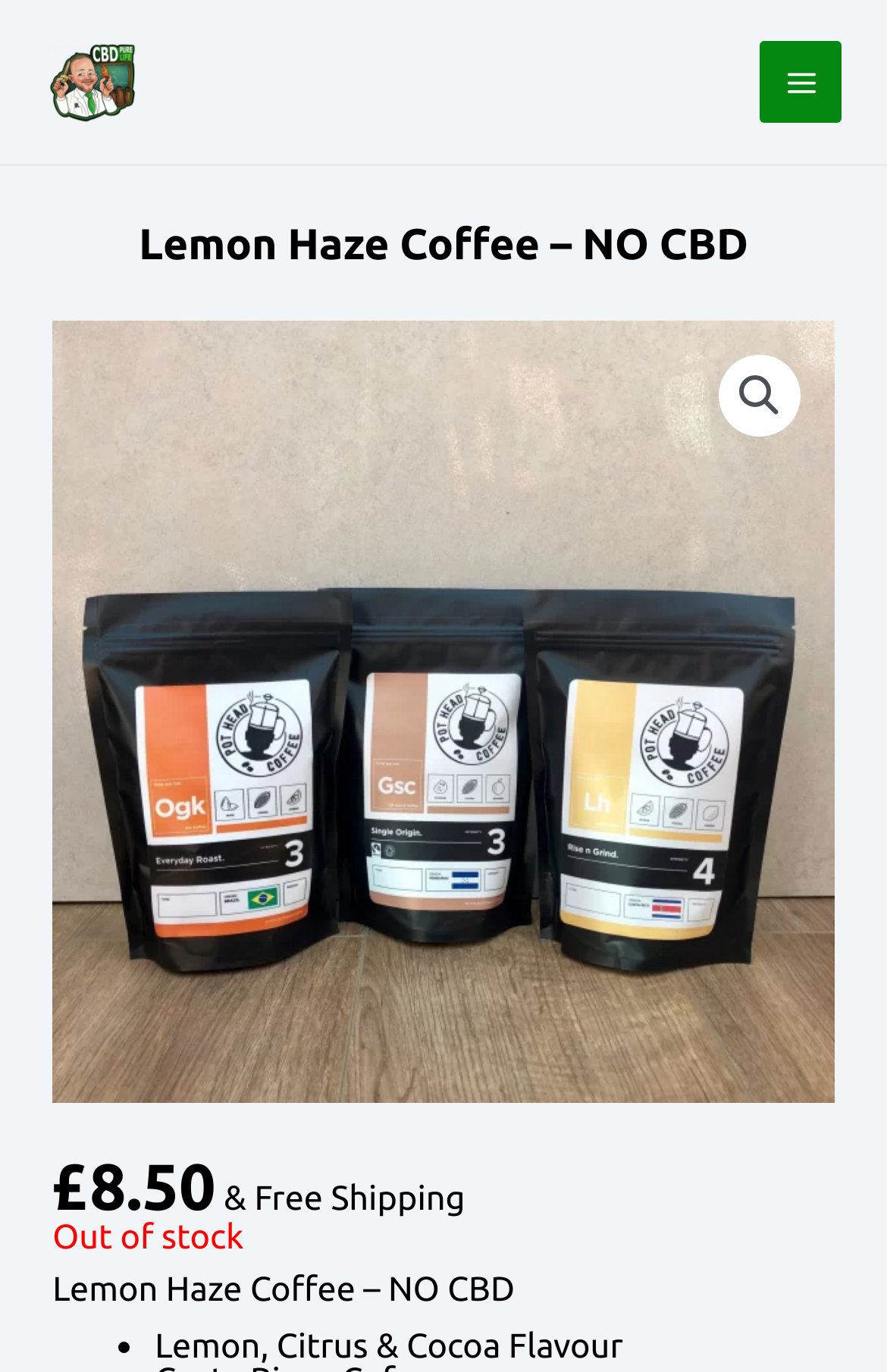Identify the title of the webpage and provide its text content.

Lemon Haze Coffee – NO CBD